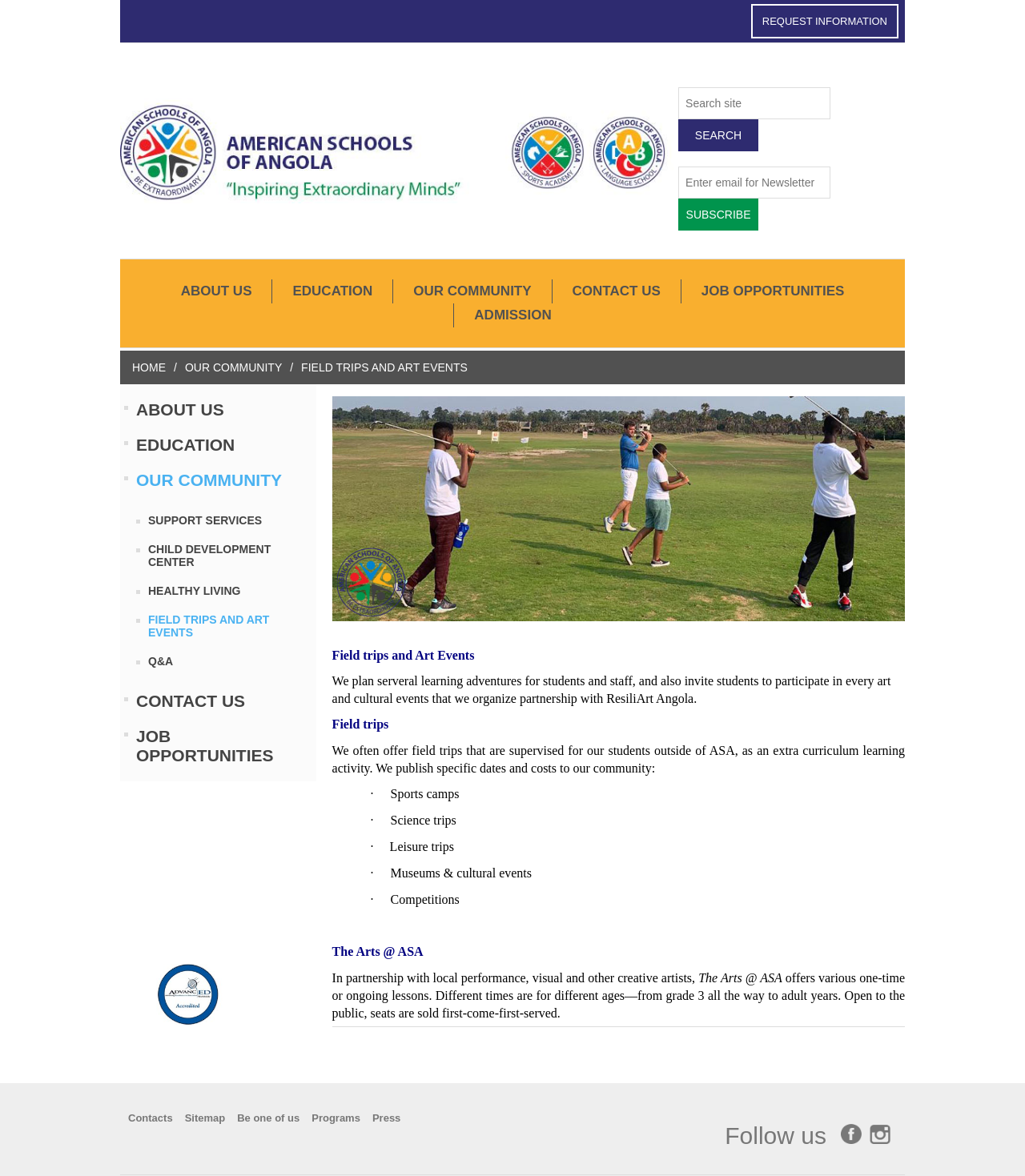Please provide a one-word or phrase answer to the question: 
What is the name of the school?

American Schools of Angola